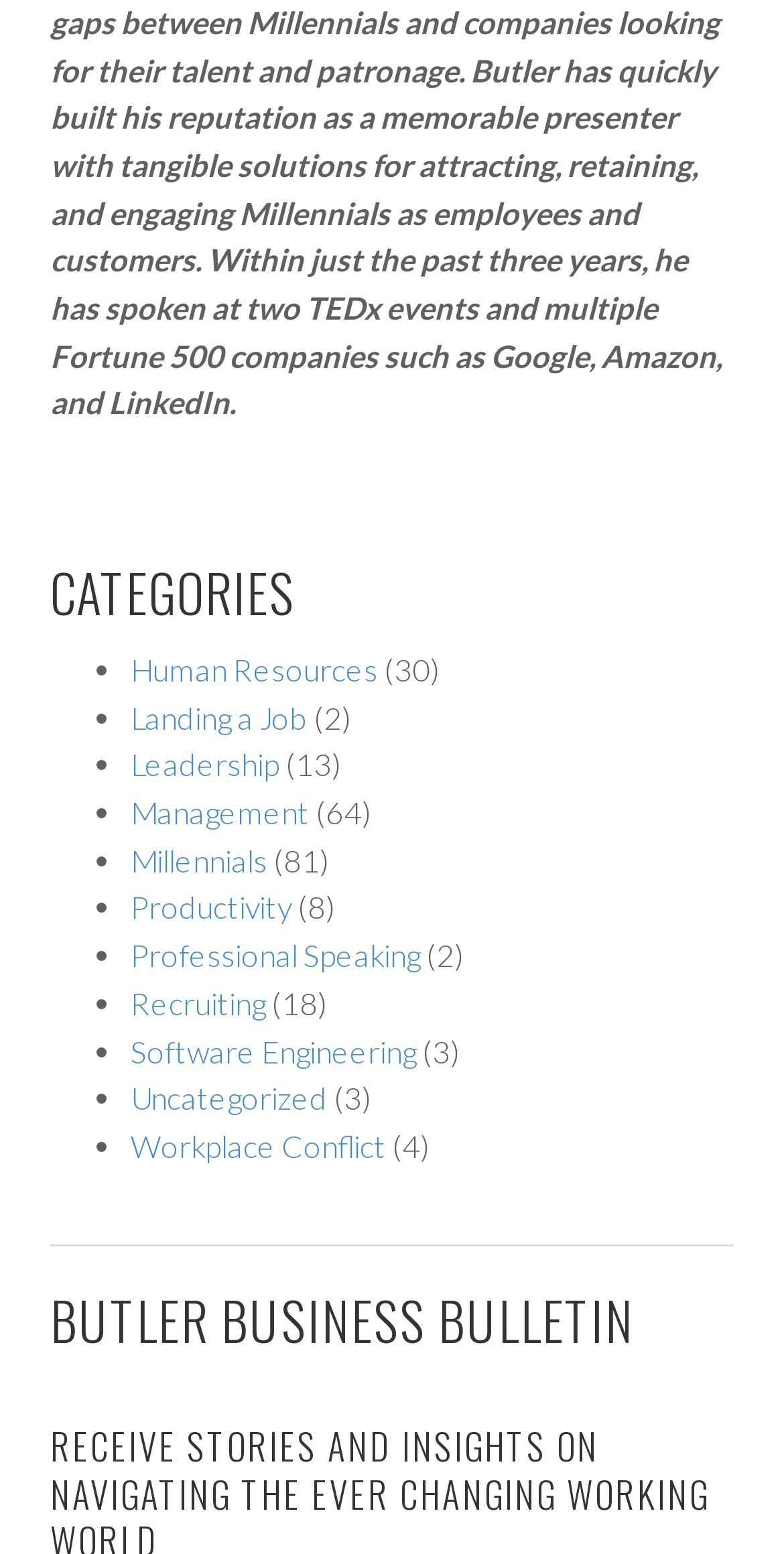Find the bounding box coordinates of the clickable area that will achieve the following instruction: "View Leadership articles".

[0.167, 0.48, 0.356, 0.504]